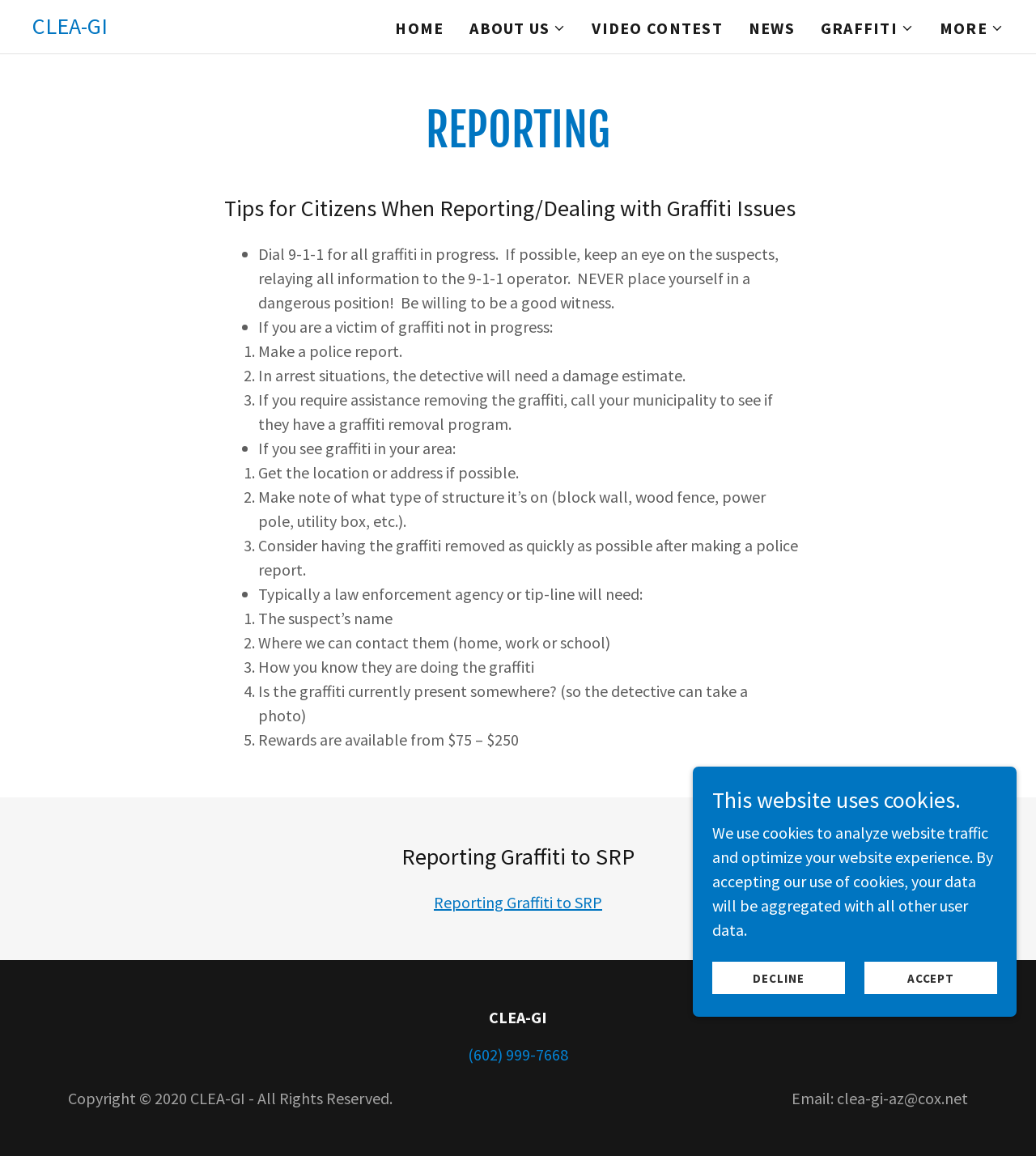Answer briefly with one word or phrase:
What is the purpose of the website?

Reporting graffiti